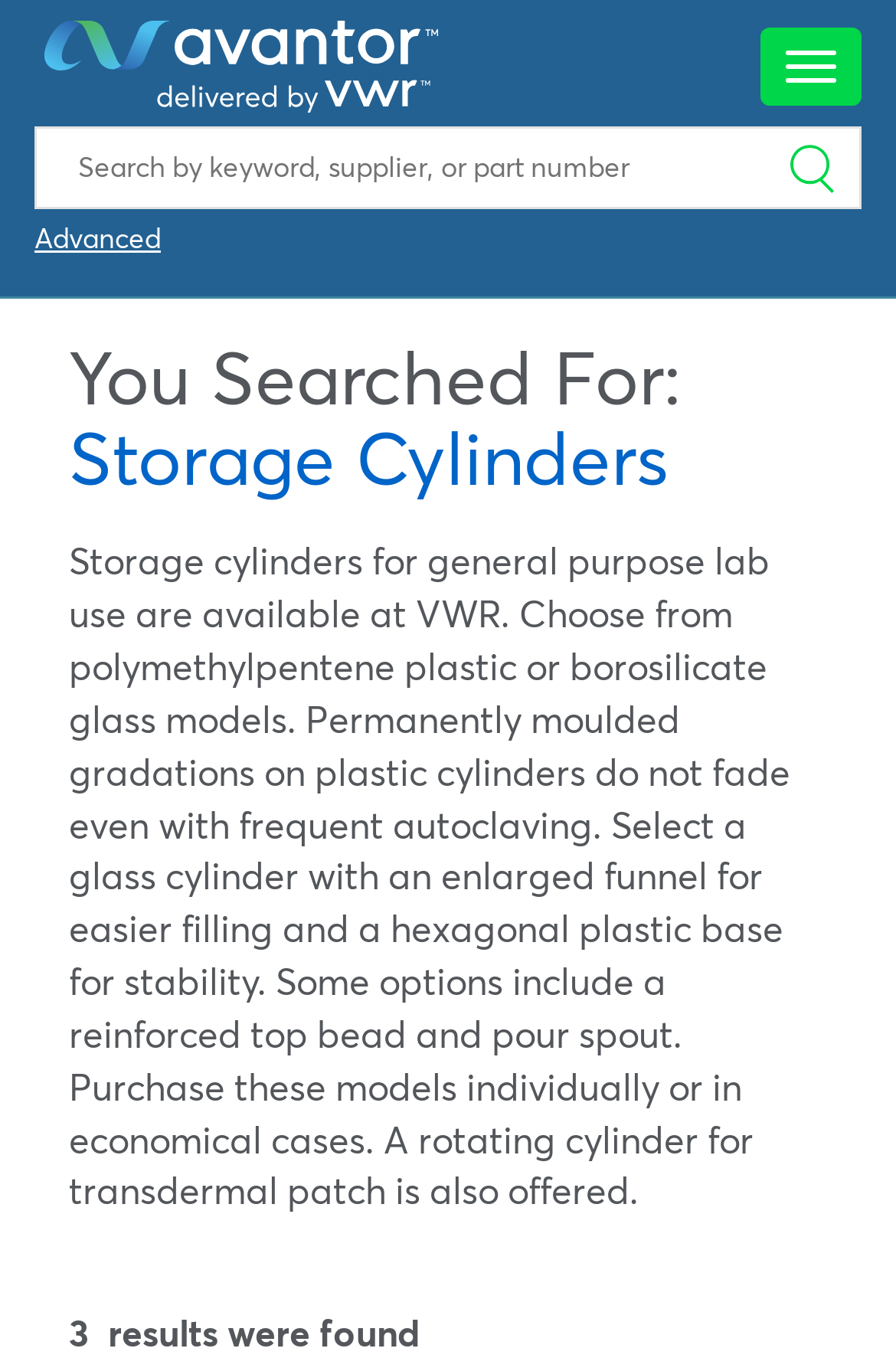What is the material of the storage cylinders?
Based on the screenshot, give a detailed explanation to answer the question.

Based on the webpage content, it is mentioned that storage cylinders for general purpose lab use are available at VWR, and they come in two materials: polymethylpentene plastic or borosilicate glass.